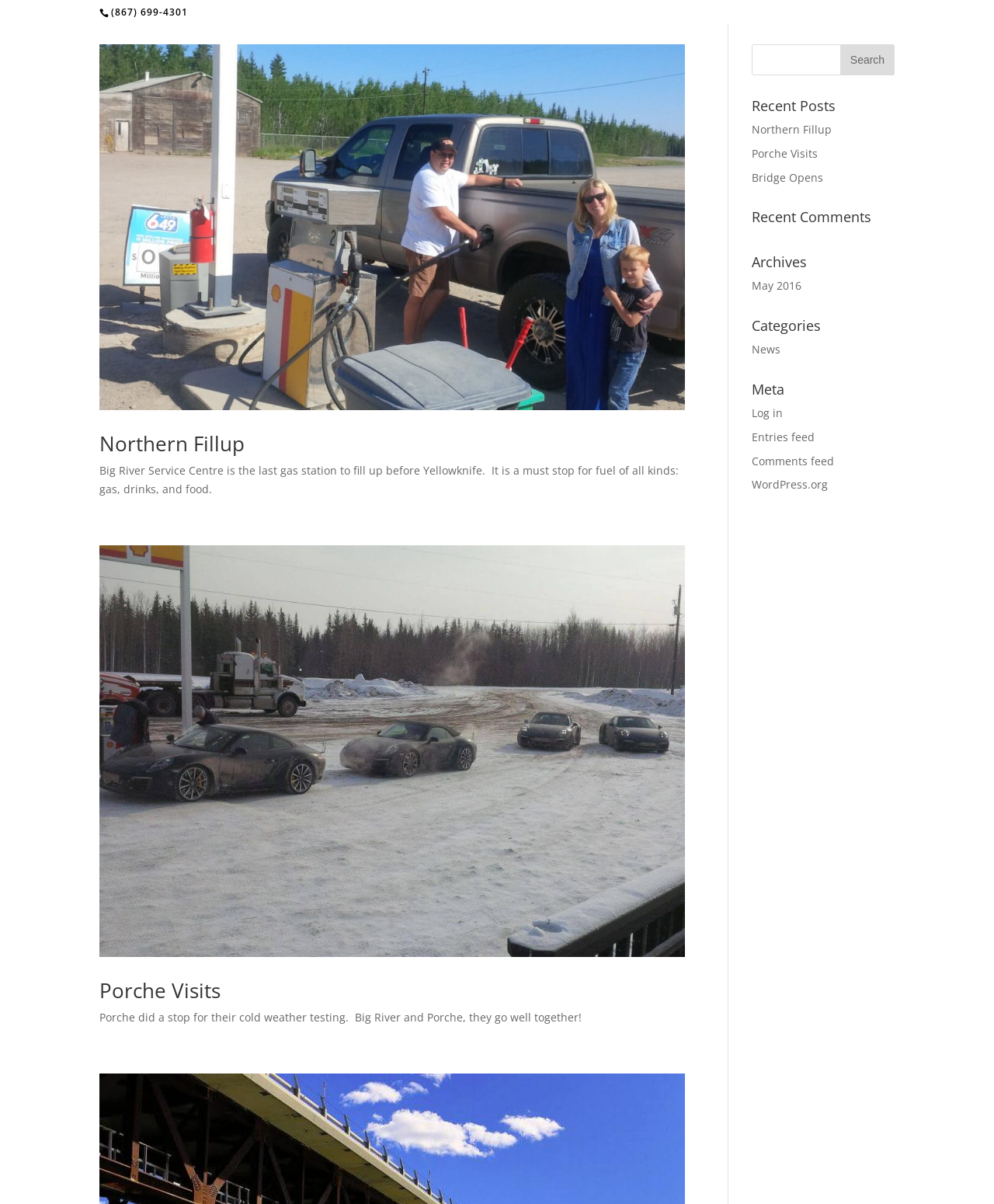Describe all significant elements and features of the webpage.

The webpage is about Big River Services, with a focus on news and updates from May 2016. At the top, there is a phone number "(867) 699-4301" displayed prominently. Below it, there are two main sections, each containing an article with a heading, image, and descriptive text. The first article is about Northern Fillup, a gas station that is a must-stop for fuel and supplies before heading to Yellowknife. The second article is about Porche's visit to Big River for cold weather testing.

On the right side of the page, there is a search bar with a textbox and a "Search" button. Below the search bar, there are several headings and links, including "Recent Posts", "Recent Comments", "Archives", "Categories", and "Meta". These links provide access to different sections of the website, such as news articles, comments, and archives.

Under the "Recent Posts" heading, there are three links to specific articles, including "Northern Fillup", "Porche Visits", and "Bridge Opens". The "Archives" section has a link to "May 2016", and the "Categories" section has a link to "News". The "Meta" section has links to "Log in", "Entries feed", "Comments feed", and "WordPress.org".